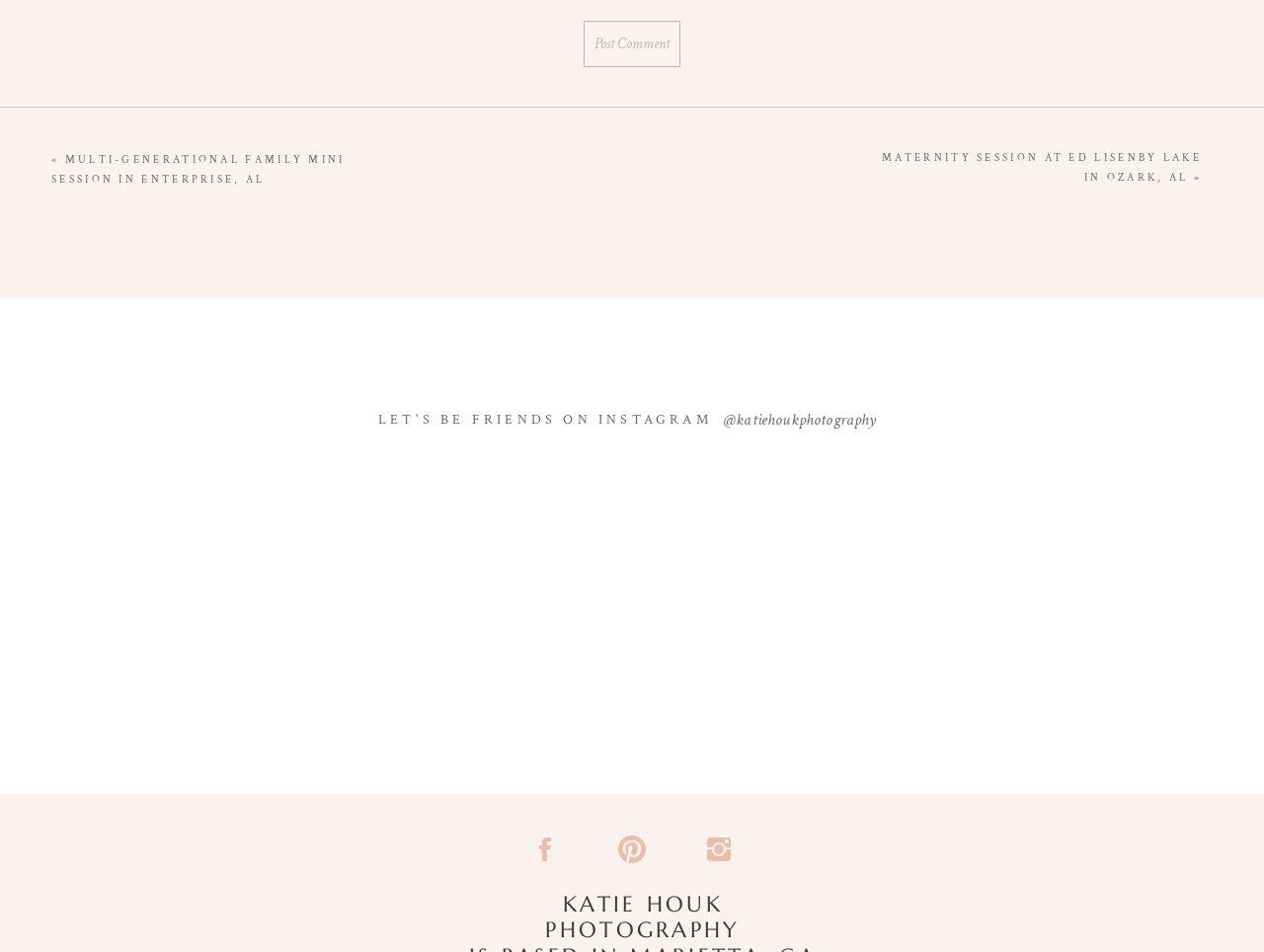Determine the bounding box coordinates of the clickable region to carry out the instruction: "Click the 'Post Comment' button".

[0.462, 0.021, 0.538, 0.071]